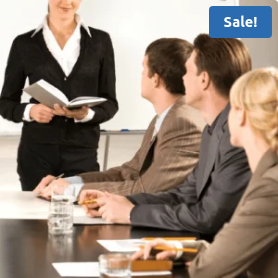What is indicated by the banner in the top right corner?
Refer to the screenshot and respond with a concise word or phrase.

A promotional offer